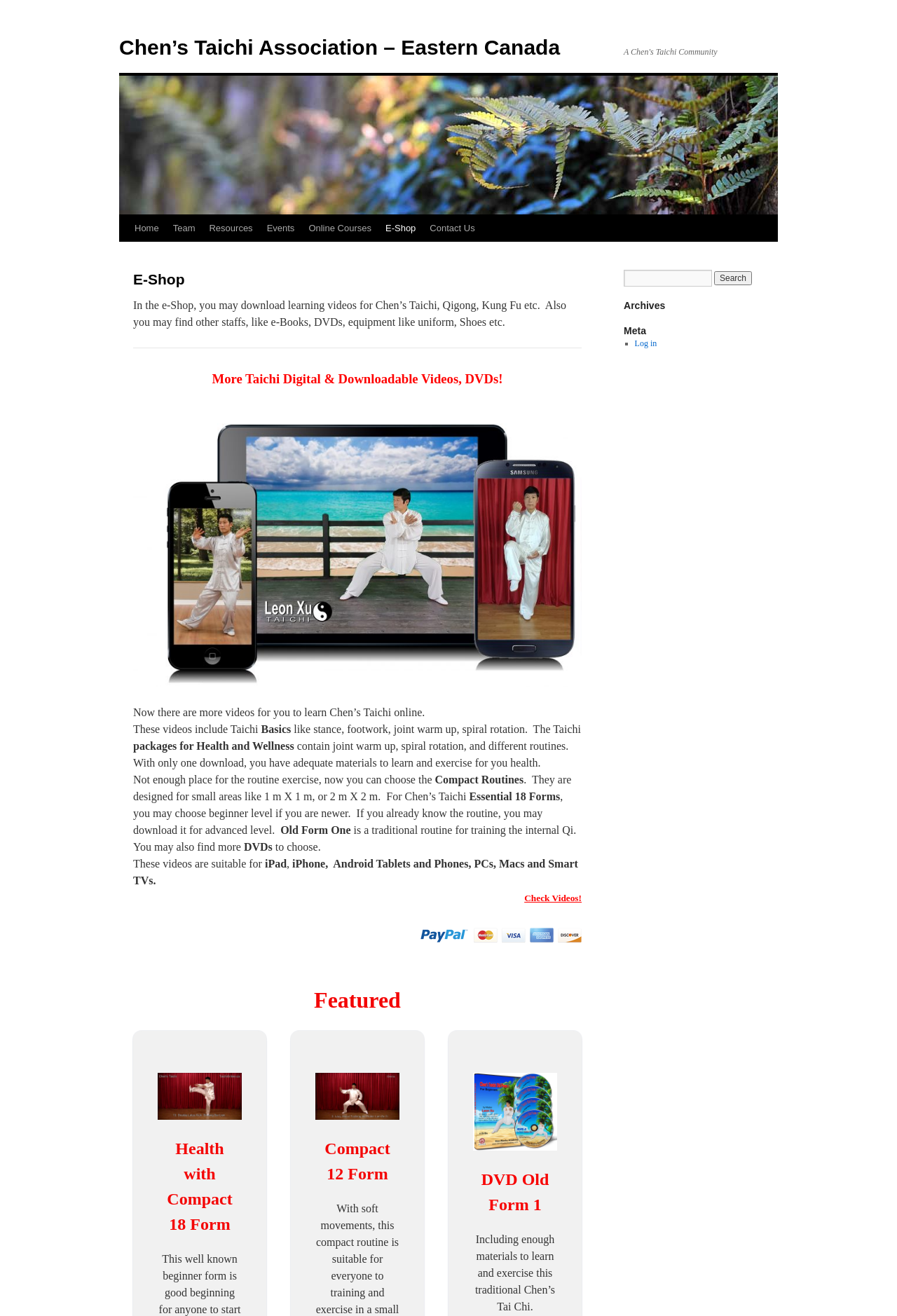Determine the coordinates of the bounding box that should be clicked to complete the instruction: "Click on the 'Check Videos!' link". The coordinates should be represented by four float numbers between 0 and 1: [left, top, right, bottom].

[0.585, 0.678, 0.648, 0.686]